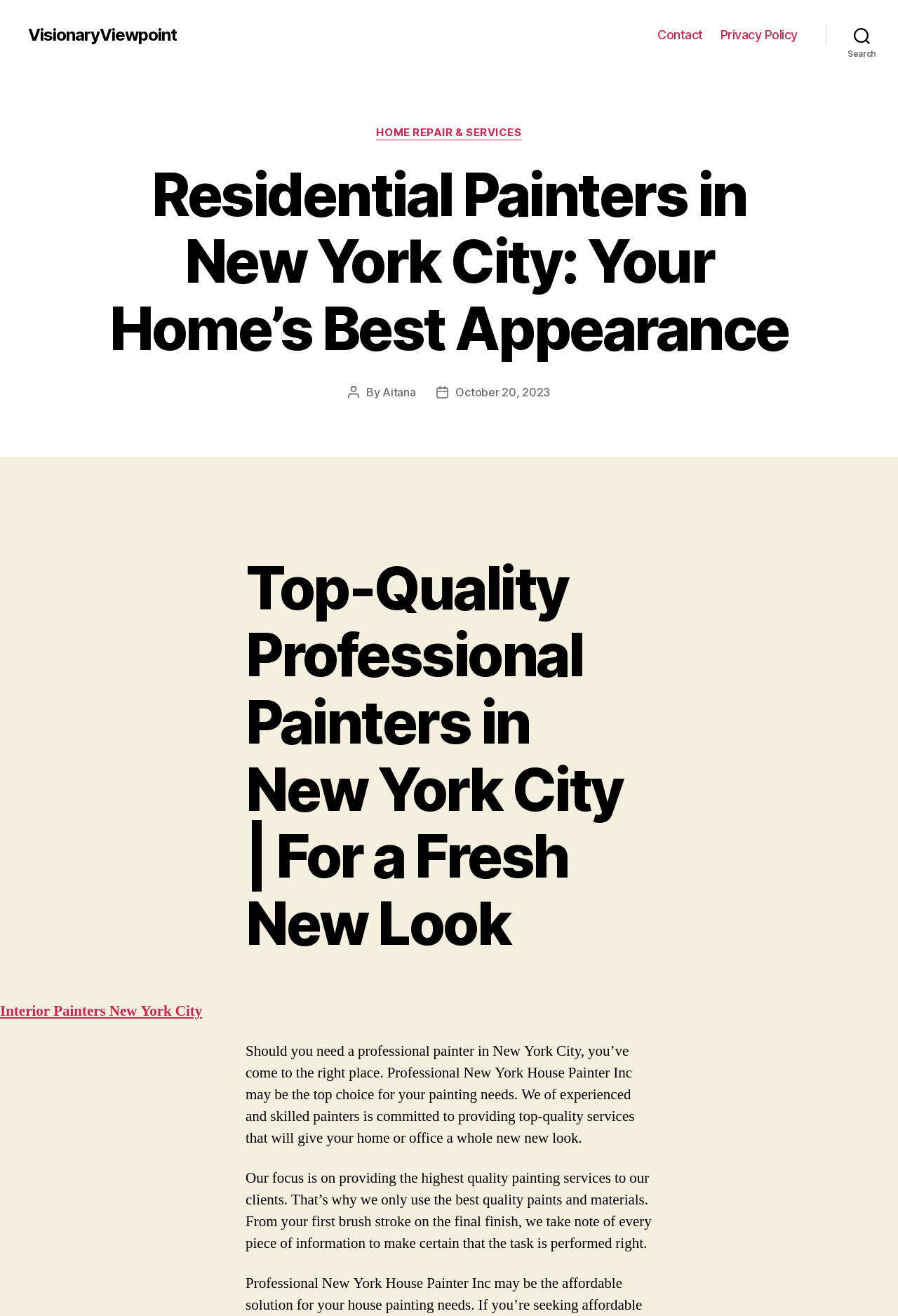Answer the following query with a single word or phrase:
Who is the author of the latest article?

Aitana